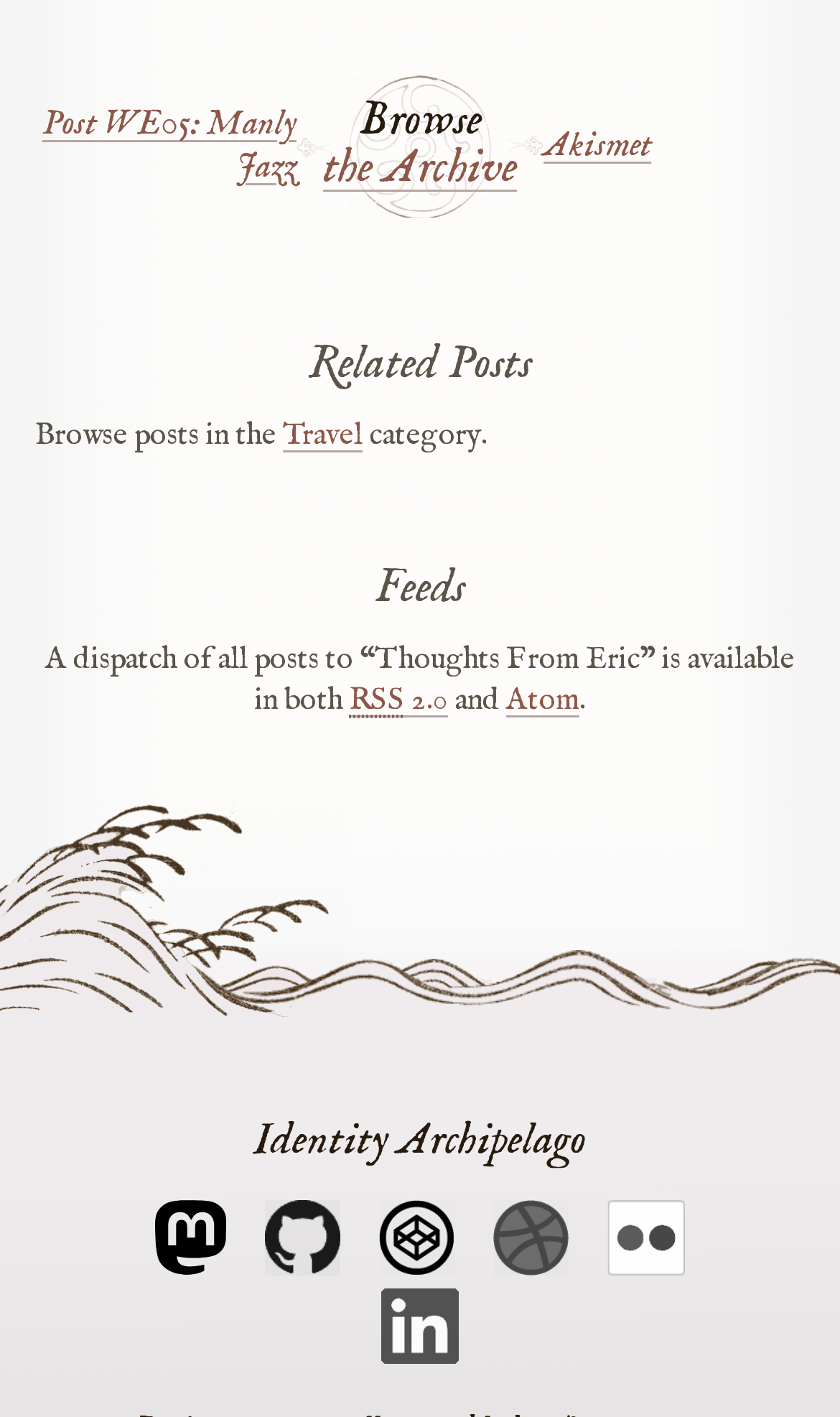Refer to the element description Post WE05: Manly Jazz and identify the corresponding bounding box in the screenshot. Format the coordinates as (top-left x, top-left y, bottom-right x, bottom-right y) with values in the range of 0 to 1.

[0.0, 0.011, 0.353, 0.195]